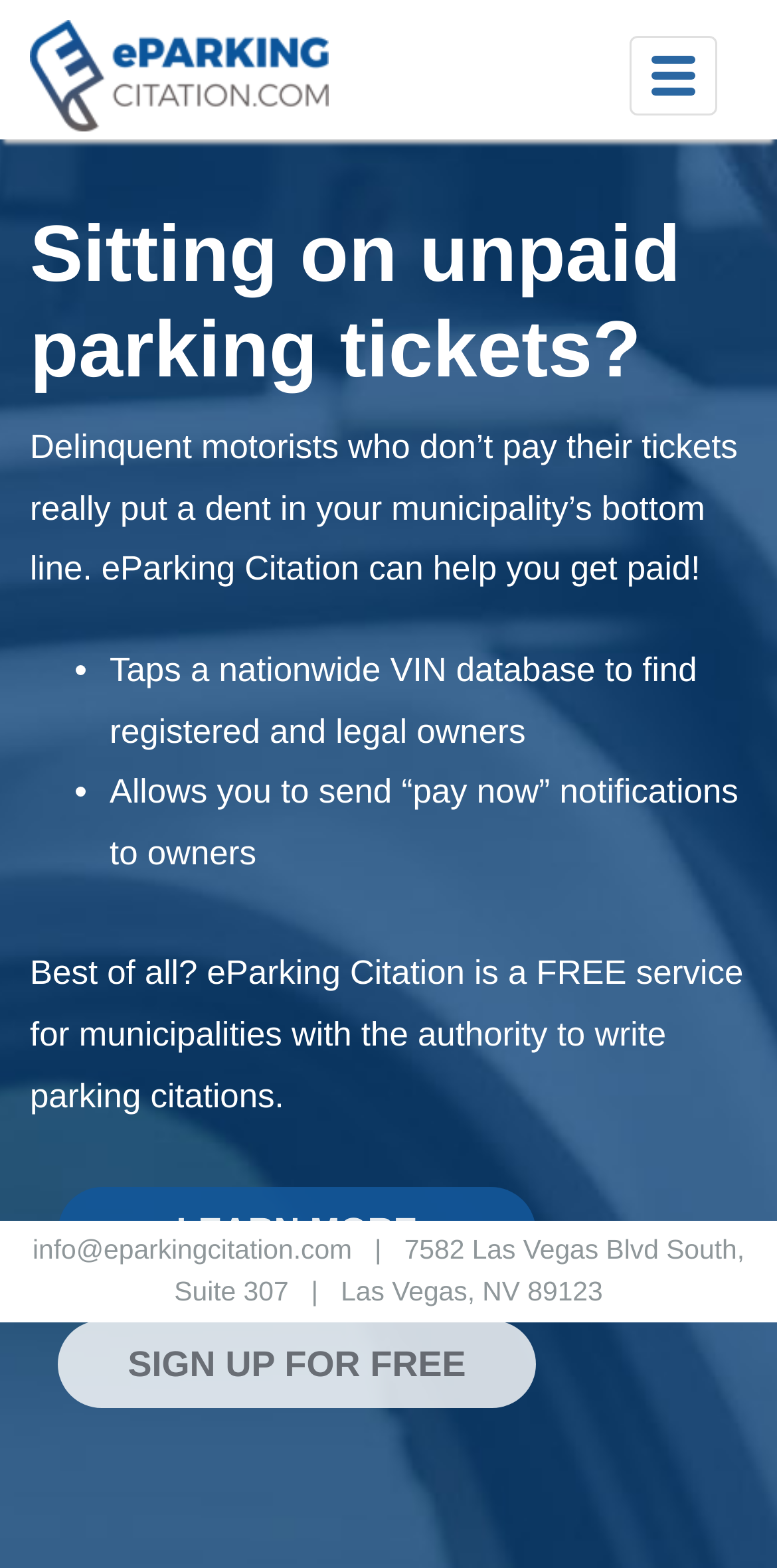Offer a comprehensive description of the webpage’s content and structure.

The webpage is about eParkingCitation, a service that helps municipalities collect unpaid parking tickets. At the top right corner, there is a button to toggle navigation. On the top left, there is a link and an image, both labeled "eParking". 

Below the eParking logo, there is a heading that asks "Sitting on unpaid parking tickets?" followed by a paragraph of text explaining how delinquent motorists affect municipalities' finances and how eParking Citation can help. 

Underneath, there is a list of two bullet points, each with a brief description of the service's features: tapping a nationwide VIN database to find registered owners and sending "pay now" notifications to owners. 

Further down, there is a paragraph of text highlighting that eParking Citation is a free service for municipalities with the authority to write parking citations. 

Below this text, there are two buttons, "LEARN MORE" and "SIGN UP FOR FREE", placed side by side. 

At the very bottom of the page, there is a section with contact information, including an email address, a physical address, and a phone number.